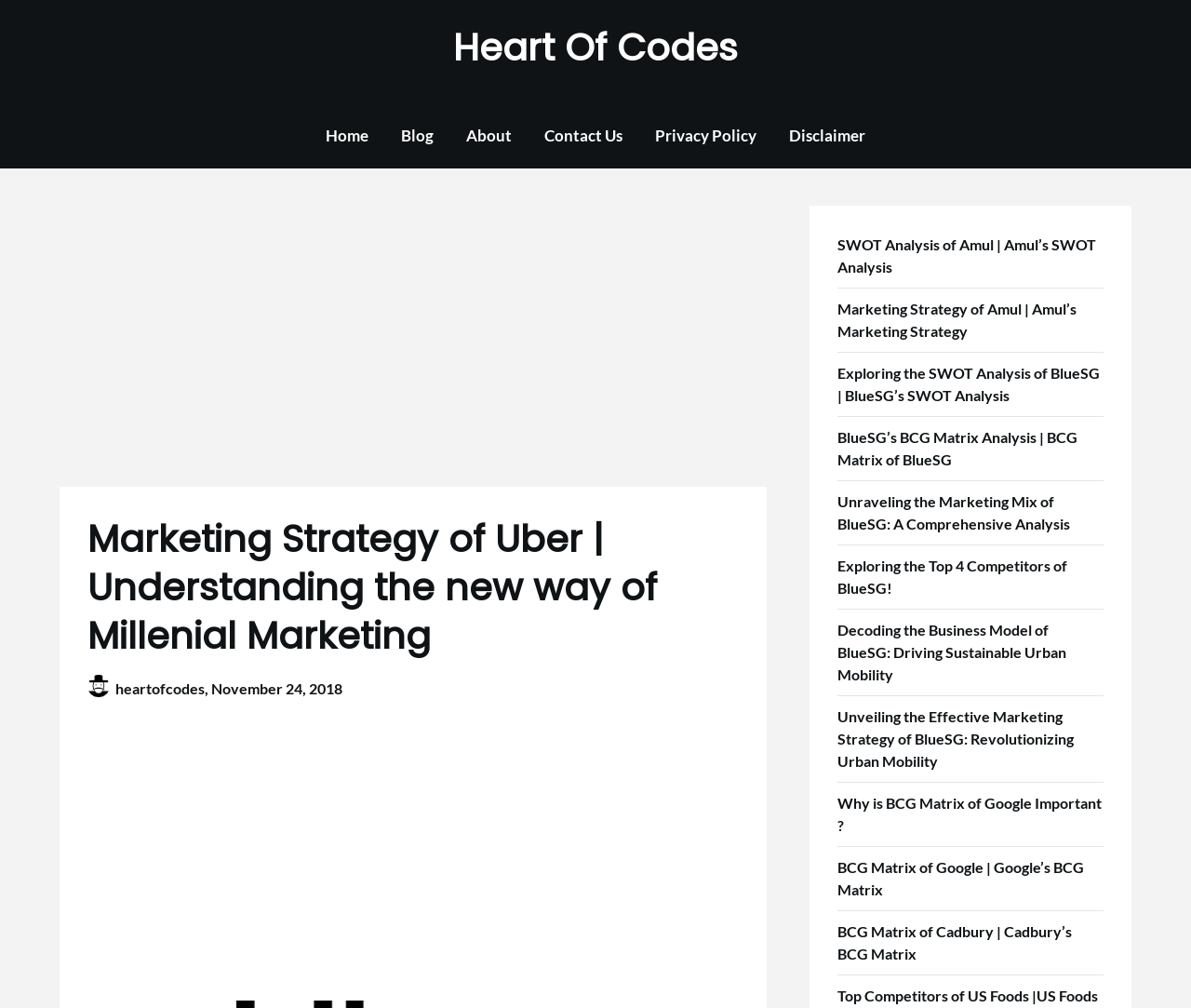Offer a thorough description of the webpage.

The webpage is about the marketing strategy of Uber, with a focus on how the company has used different marketing channels to acquire new customers and engage with existing ones. 

At the top of the page, there is a navigation menu with links to "Heart Of Codes", "Home", "Blog", "About", "Contact Us", "Privacy Policy", and "Disclaimer". 

Below the navigation menu, there is a header section with the title "Marketing Strategy of Uber | Understanding the new way of Millenial Marketing". The title is accompanied by the text "heartofcodes" and a date "November 24, 2018". 

The main content of the page is divided into two sections. On the left side, there is a large section that takes up most of the page, which is likely the main article about Uber's marketing strategy. 

On the right side, there is a sidebar with a list of links to other articles, including "SWOT Analysis of Amul", "Marketing Strategy of Amul", "SWOT Analysis of BlueSG", and several others. These links are arranged in a vertical list, with the most recent articles at the top.